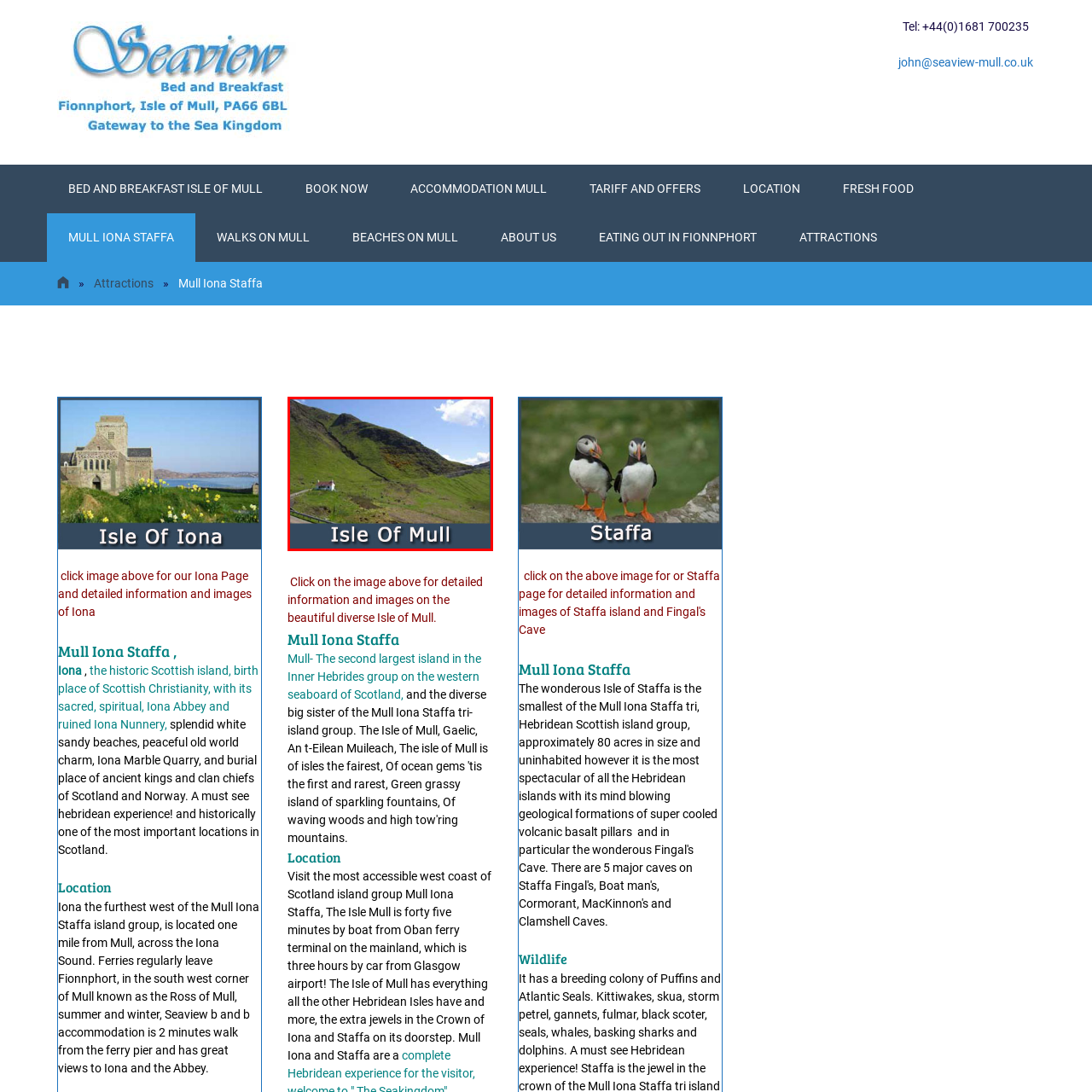Look closely at the part of the image inside the red bounding box, then respond in a word or phrase: What is the geographic feature of the Isle of Mull?

Rolling hills